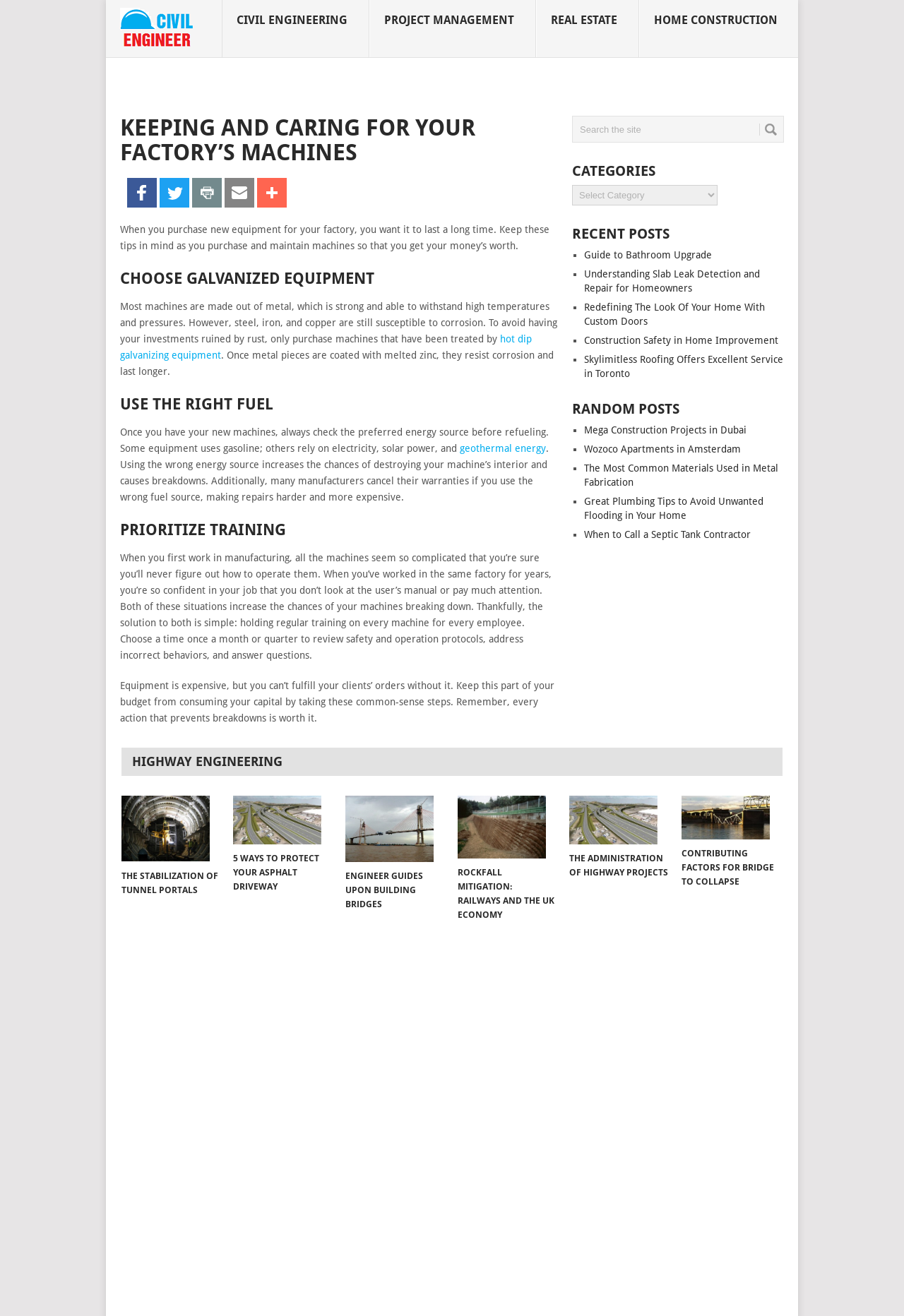Please identify the bounding box coordinates of the area I need to click to accomplish the following instruction: "Read the post about Guide to Bathroom Upgrade".

[0.646, 0.189, 0.788, 0.198]